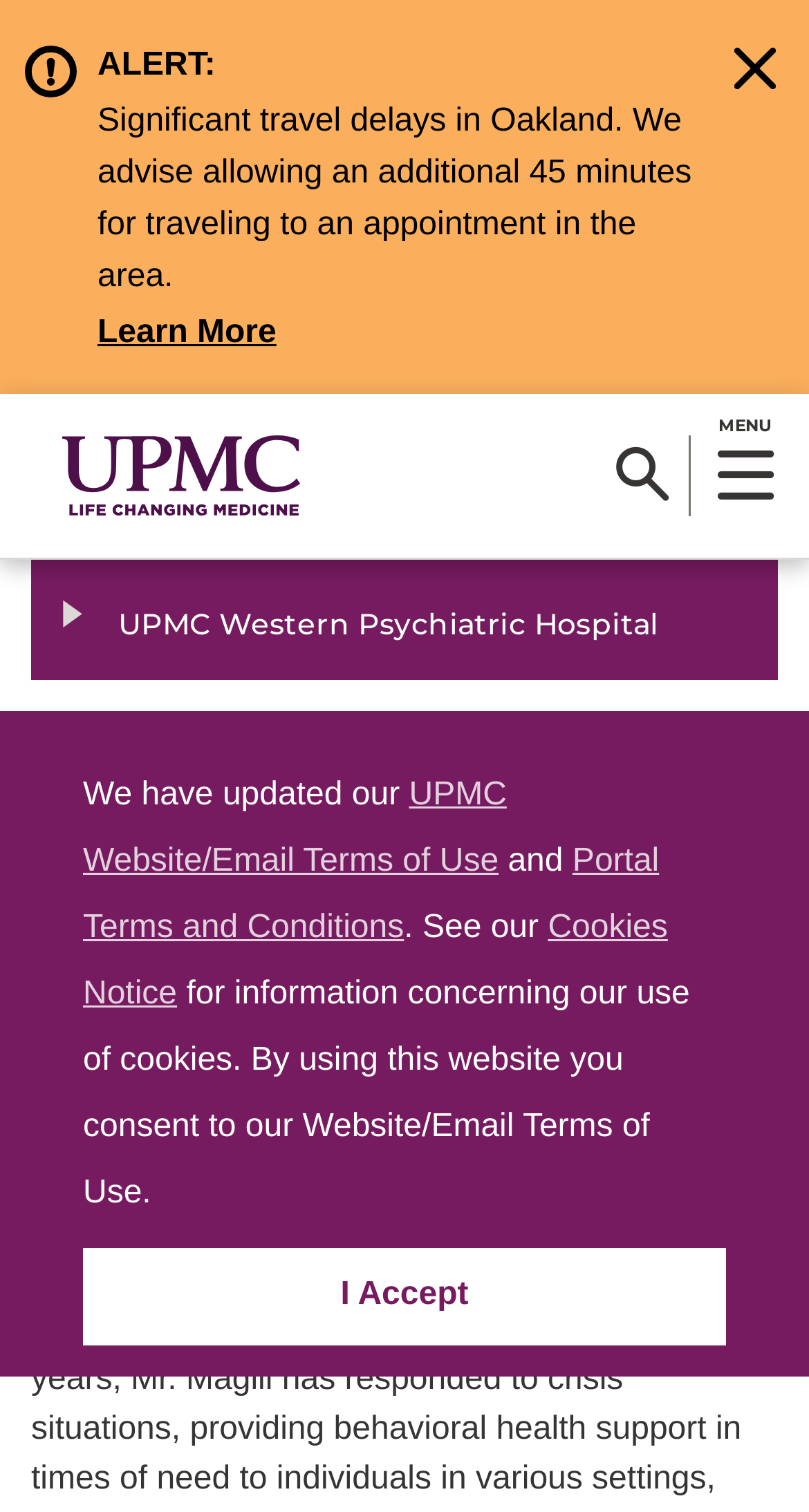Highlight the bounding box coordinates of the region I should click on to meet the following instruction: "Click the UPMC Logo".

[0.077, 0.287, 0.373, 0.342]